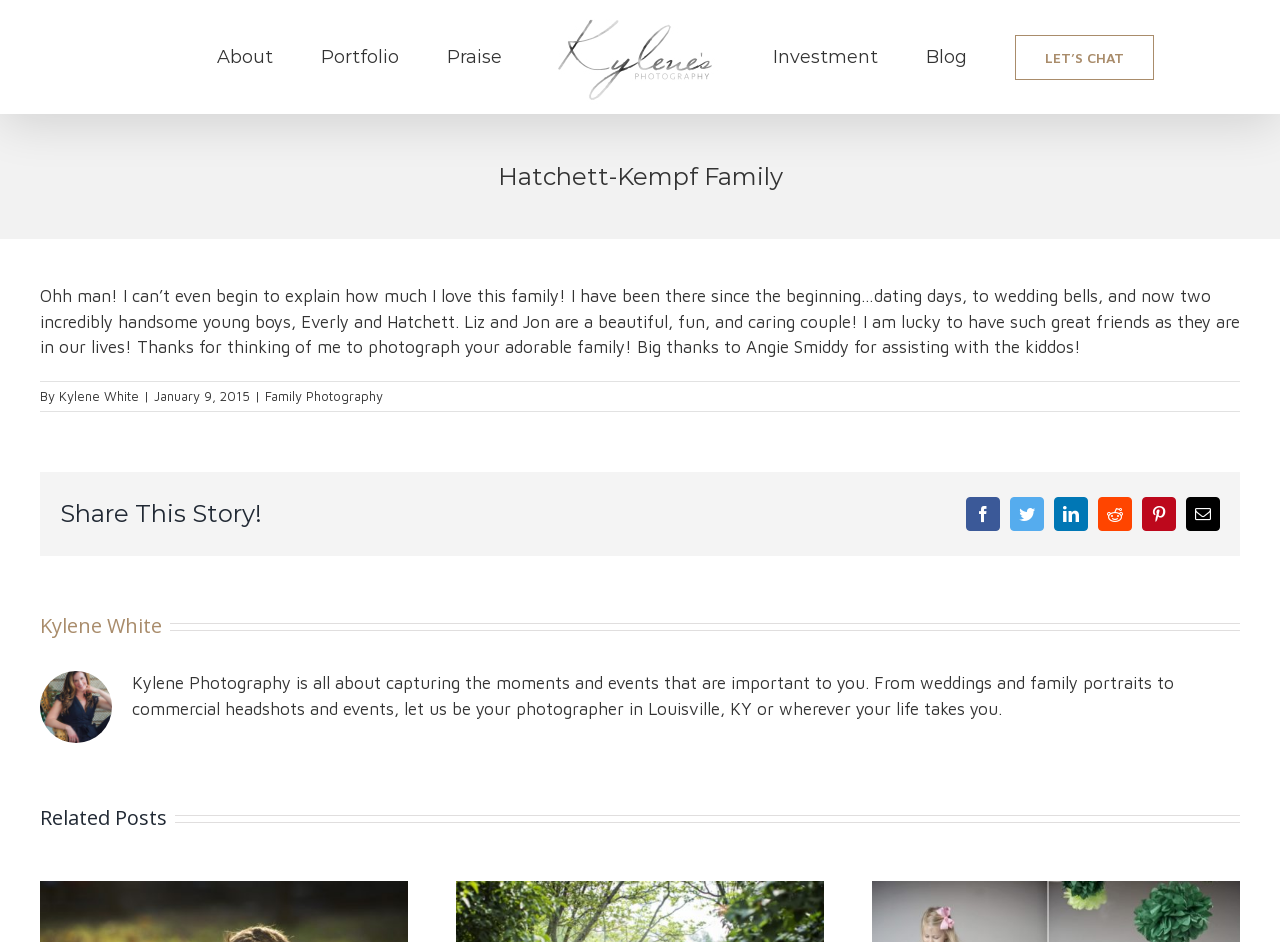Determine the bounding box coordinates of the target area to click to execute the following instruction: "Click on 'LET’S CHAT'."

[0.793, 0.0, 0.901, 0.121]